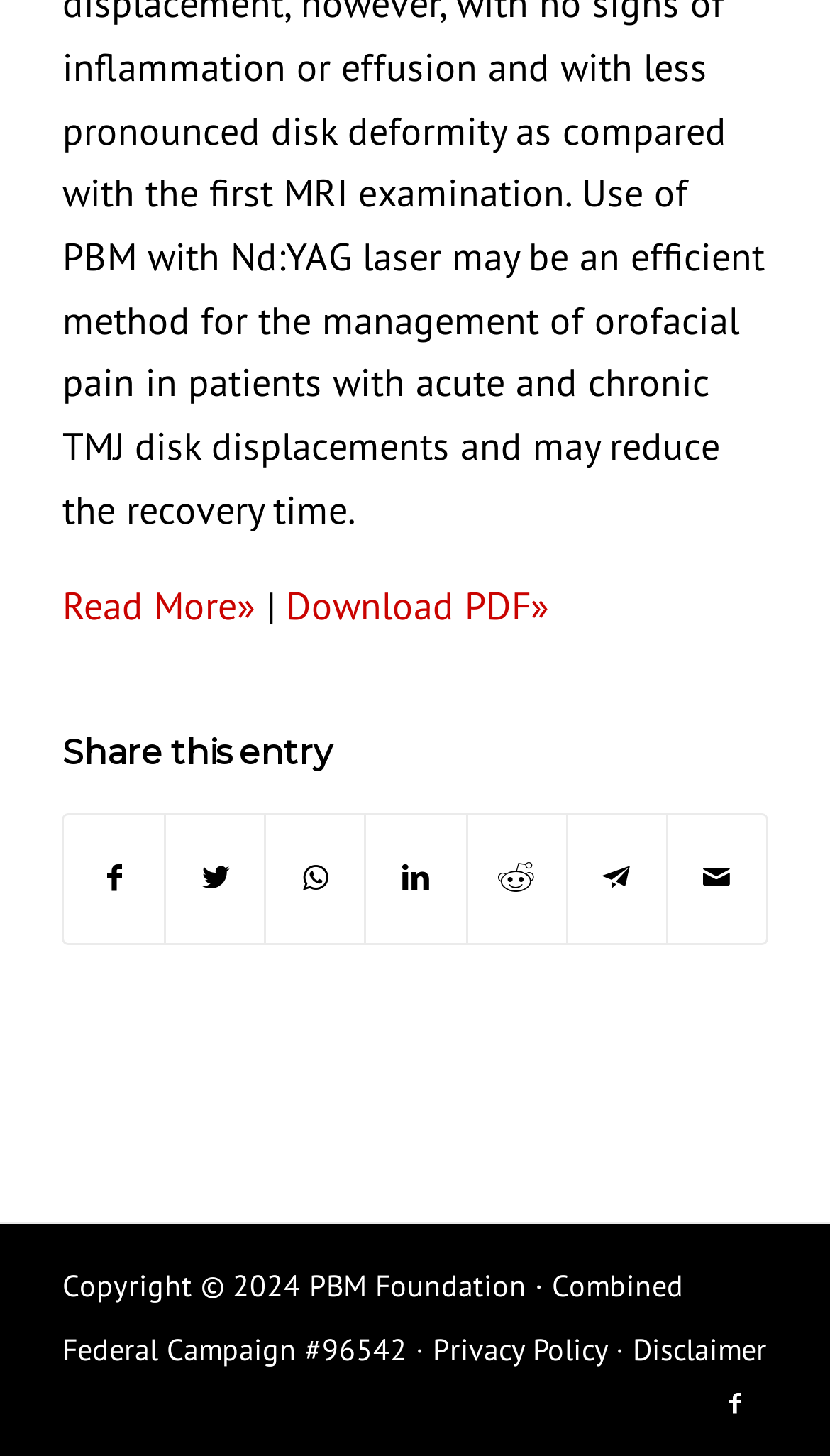Reply to the question below using a single word or brief phrase:
What are the two links at the top right?

Read More and Download PDF